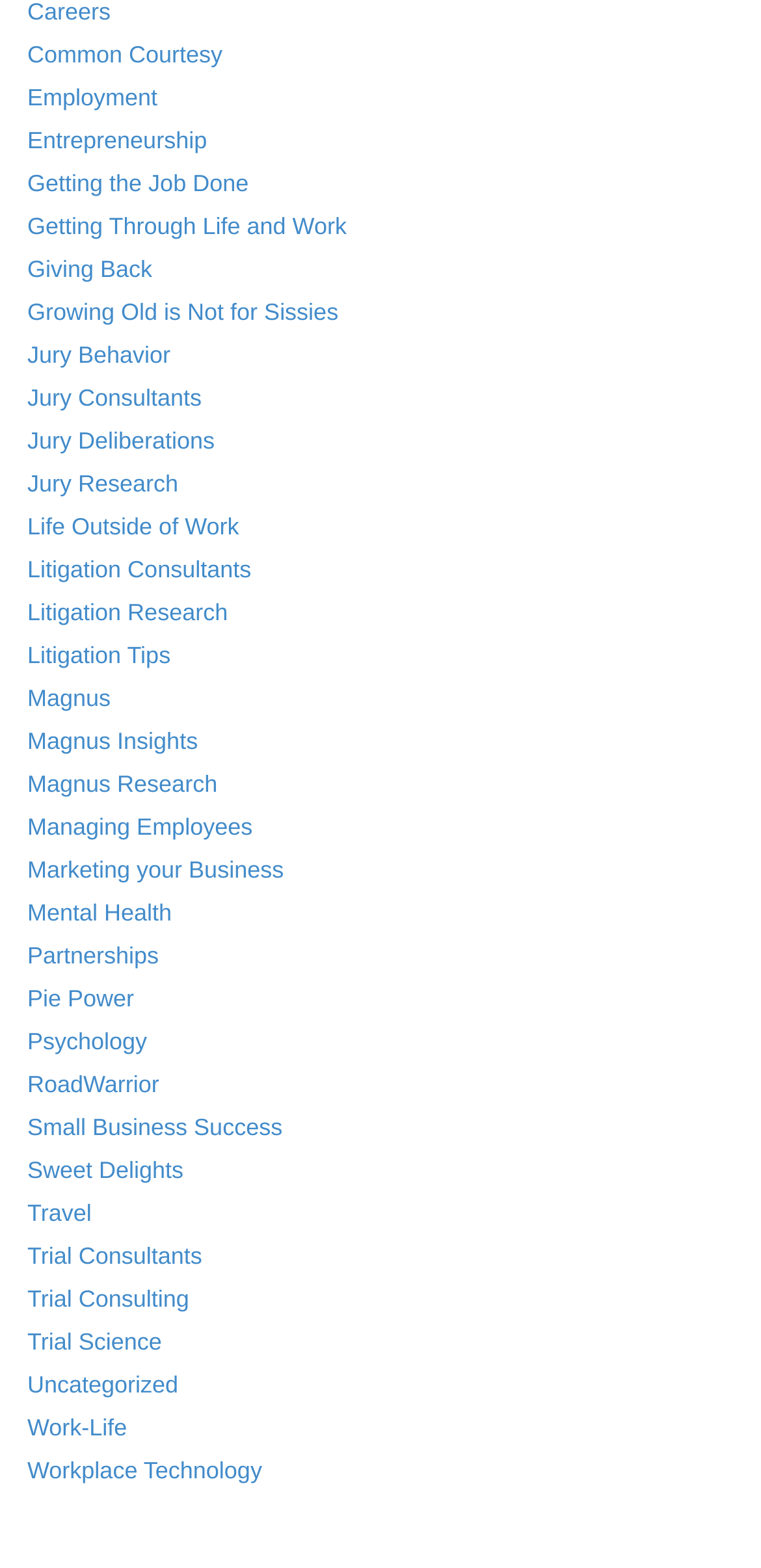Find the bounding box coordinates for the HTML element specified by: "Life Outside of Work".

[0.036, 0.327, 0.314, 0.345]